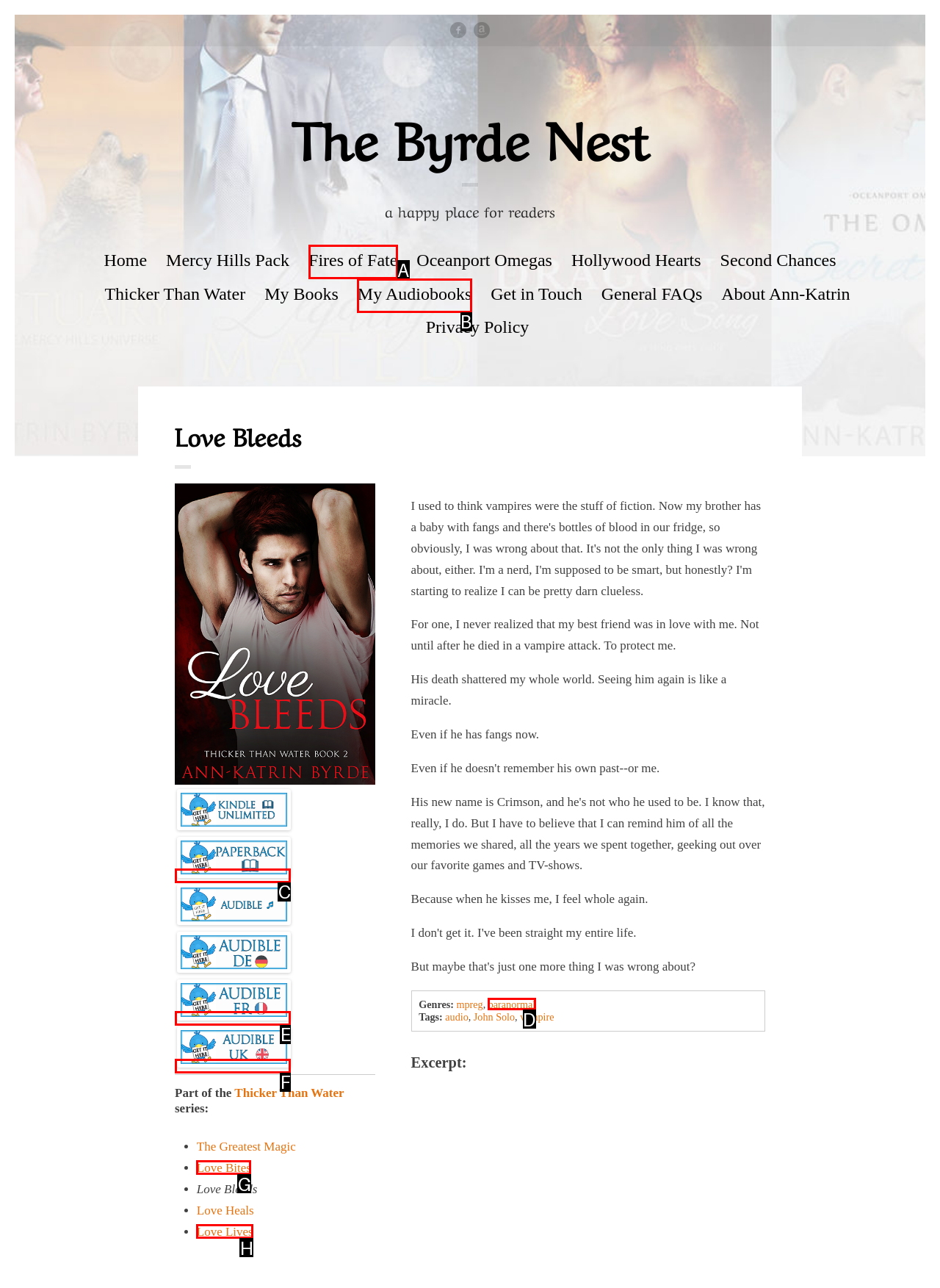Tell me which one HTML element best matches the description: Love Bites Answer with the option's letter from the given choices directly.

G